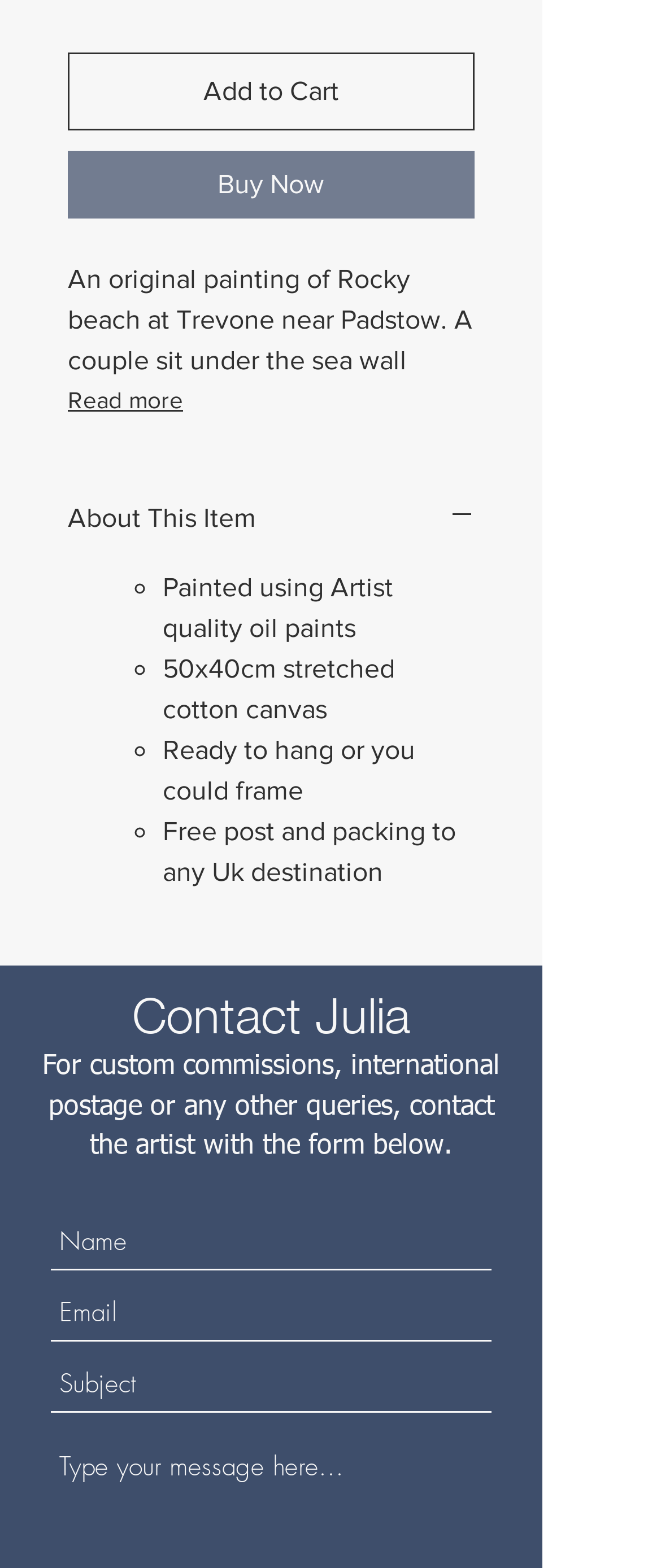Is postage free to any UK destination?
Use the information from the image to give a detailed answer to the question.

The answer can be determined by reading the StaticText element with the description 'Free post and packing to any Uk destination' which is a part of the list describing the painting's details.